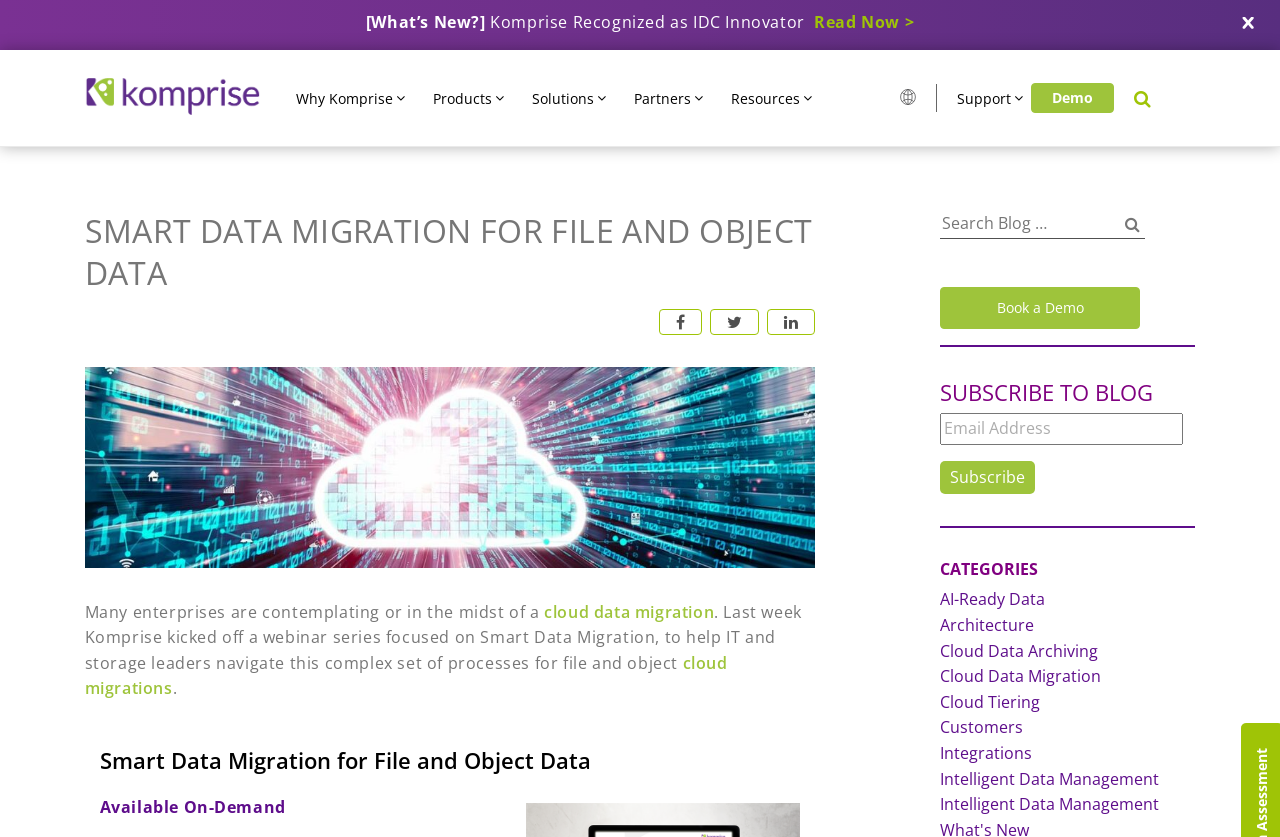Can you pinpoint the bounding box coordinates for the clickable element required for this instruction: "Search for:"? The coordinates should be four float numbers between 0 and 1, i.e., [left, top, right, bottom].

[0.88, 0.09, 0.905, 0.145]